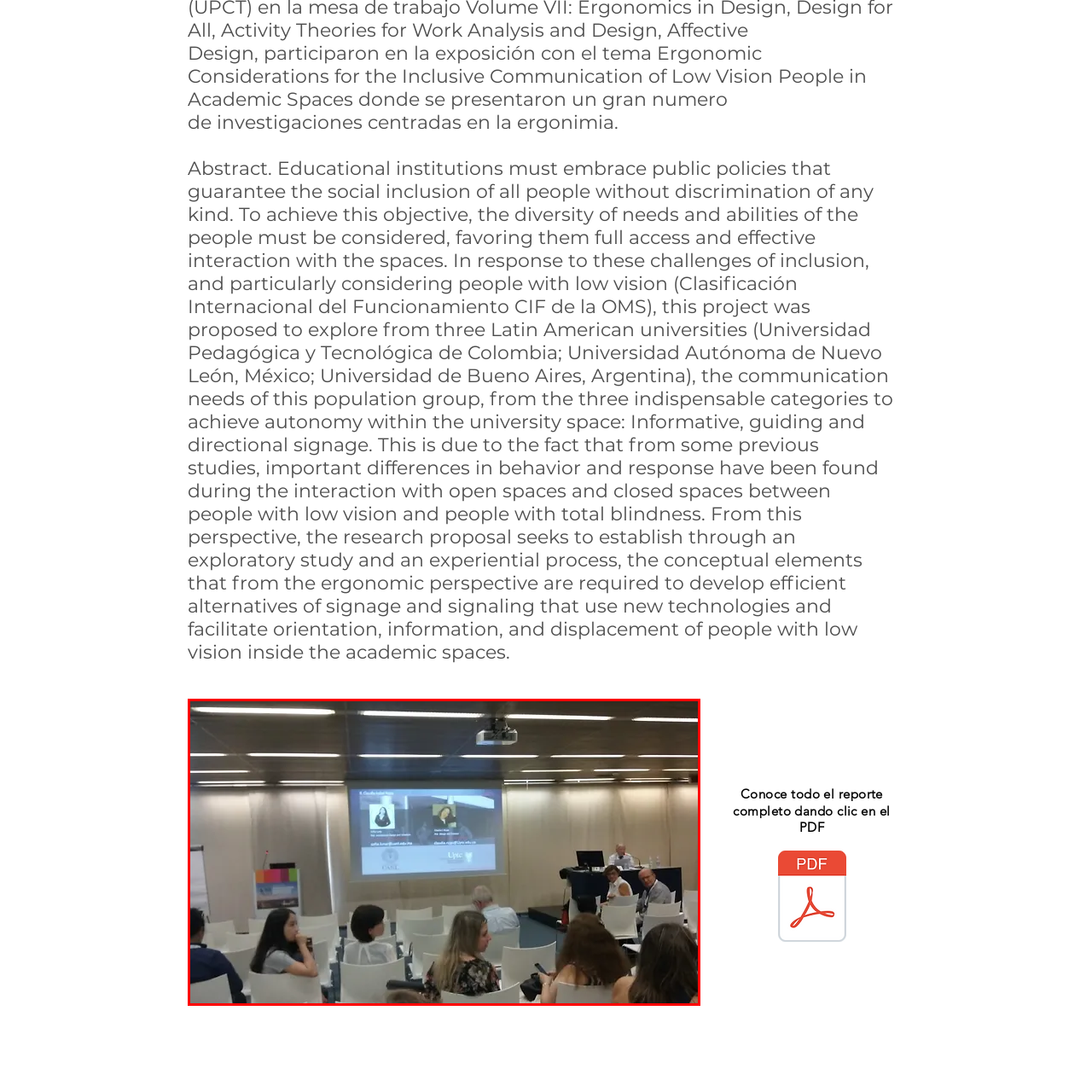Provide a comprehensive description of the image highlighted within the red bounding box.

The image captures a scene from a conference or academic event, featuring an audience seated in a modern, well-lit room. In the background, a large presentation screen displays visuals of two speakers, each represented by their respective images. Below the images, the names and affiliations of the speakers are visible, emphasizing the significance of their contributions to the discussion. Attendees are engaged in conversation or reviewing materials, with some individuals appearing to take notes. The setup has a professional ambiance, highlighted by the neat arrangement of white chairs and a sleek podium, suggesting a focus on inclusivity and effective communication, pertinent to the themes of the event. The overall atmosphere conveys a commitment to engaging in essential dialogues on social inclusion, particularly in educational contexts.